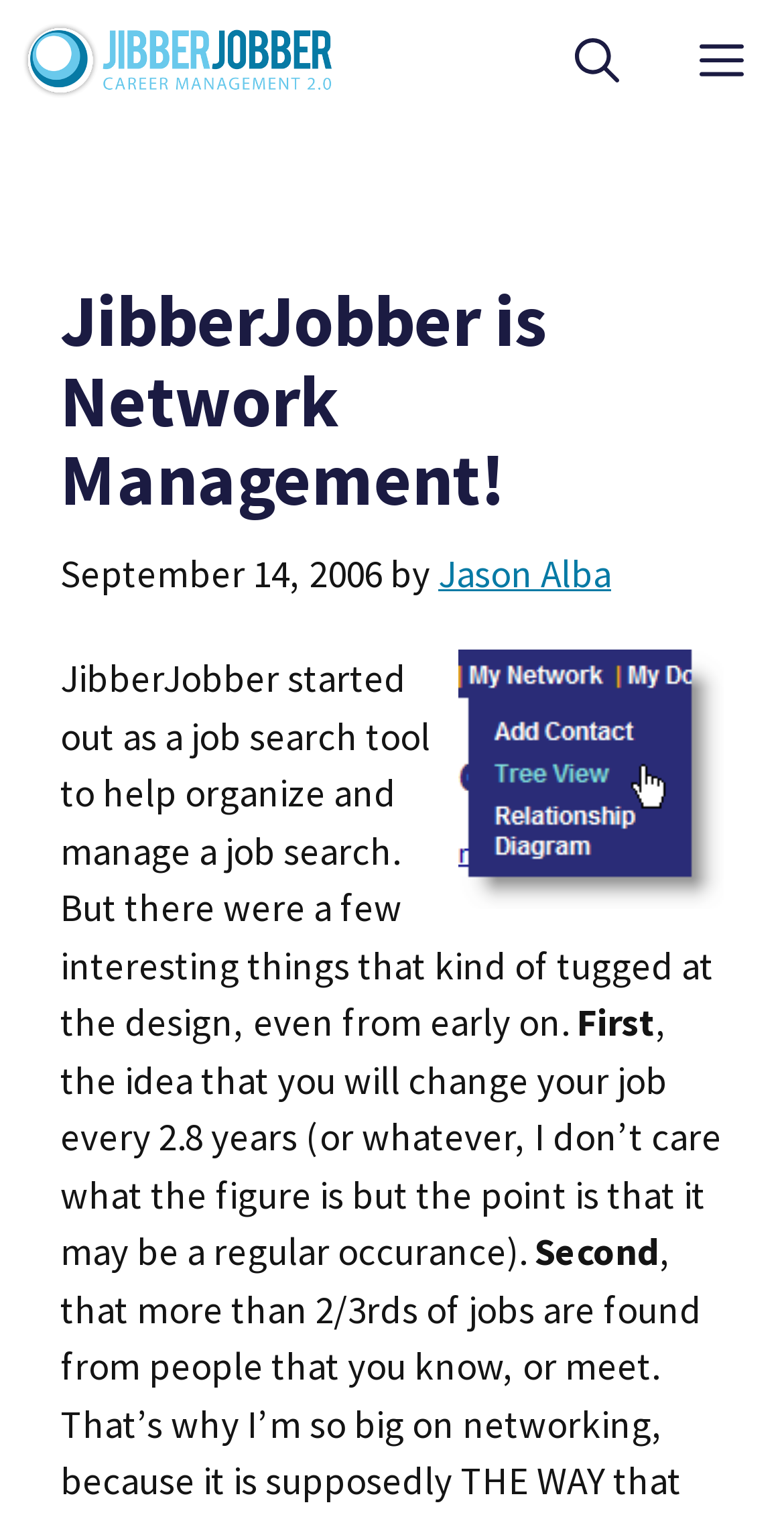Please give a succinct answer using a single word or phrase:
What is the text on the top-left corner of the webpage?

JibberJobber Blog